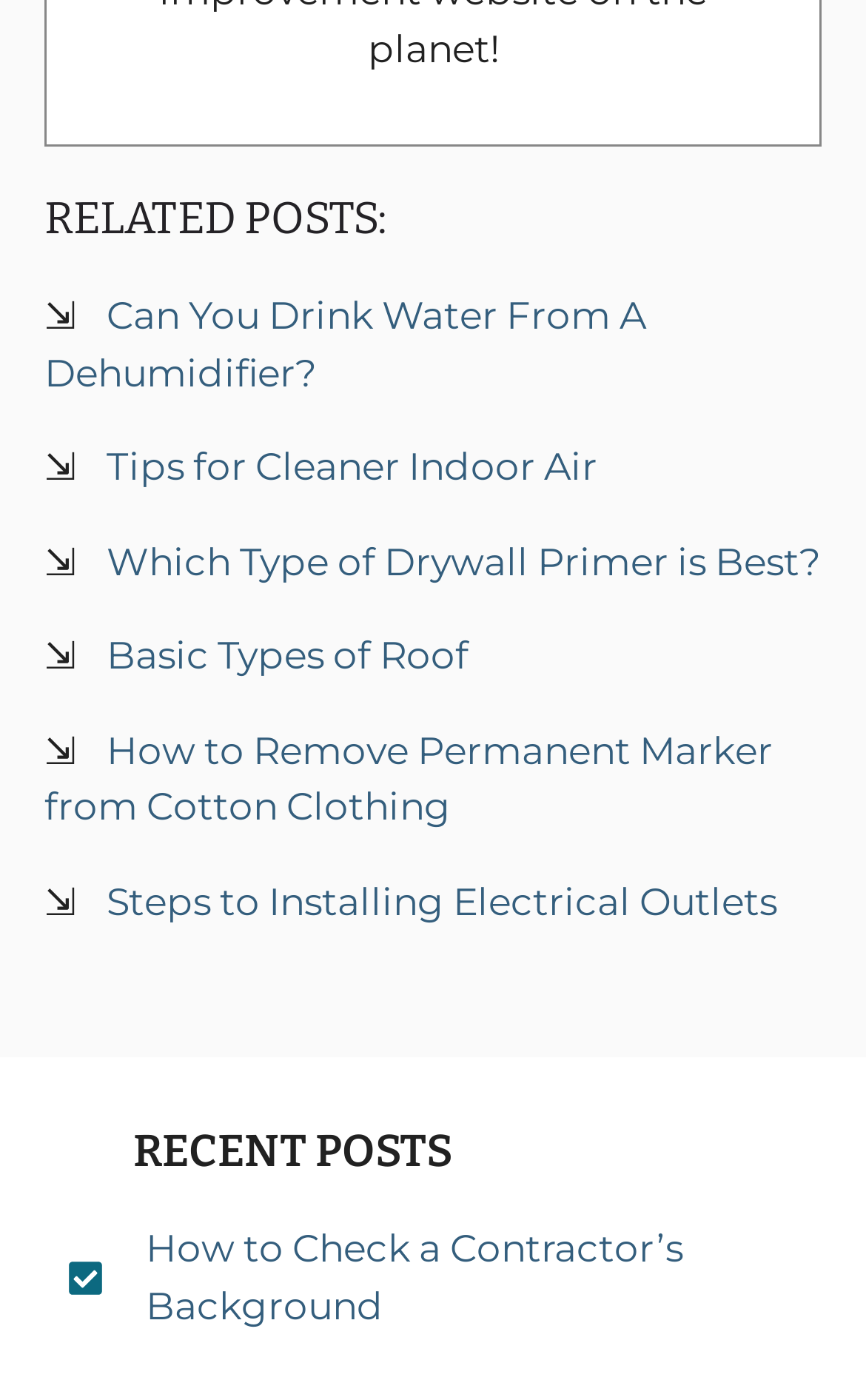Using the elements shown in the image, answer the question comprehensively: What is the category of the posts on this page?

I analyzed the titles of the related posts and recent posts, and they all seem to be related to home improvement, such as dehumidifiers, indoor air, drywall primer, roof types, and electrical outlets.